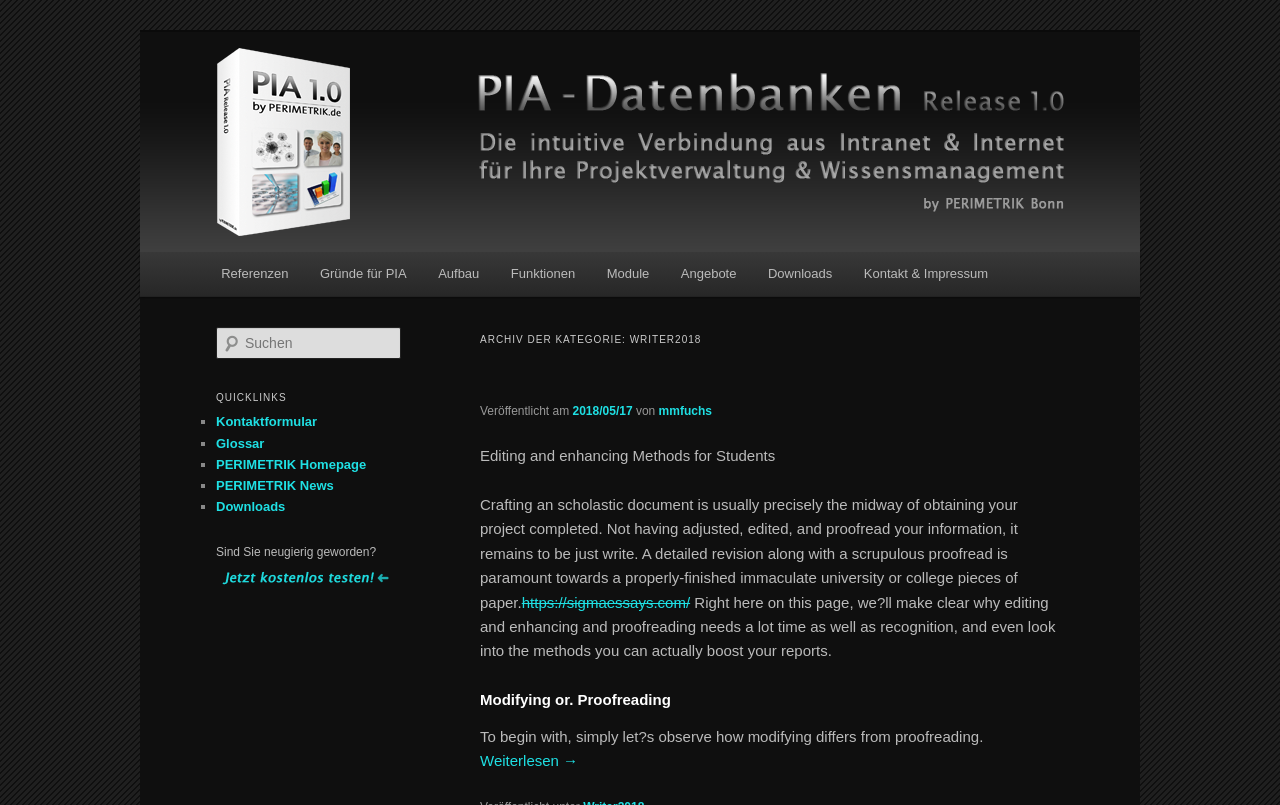Identify the bounding box coordinates for the UI element described as: "Zum Inhalt wechseln".

[0.169, 0.314, 0.305, 0.376]